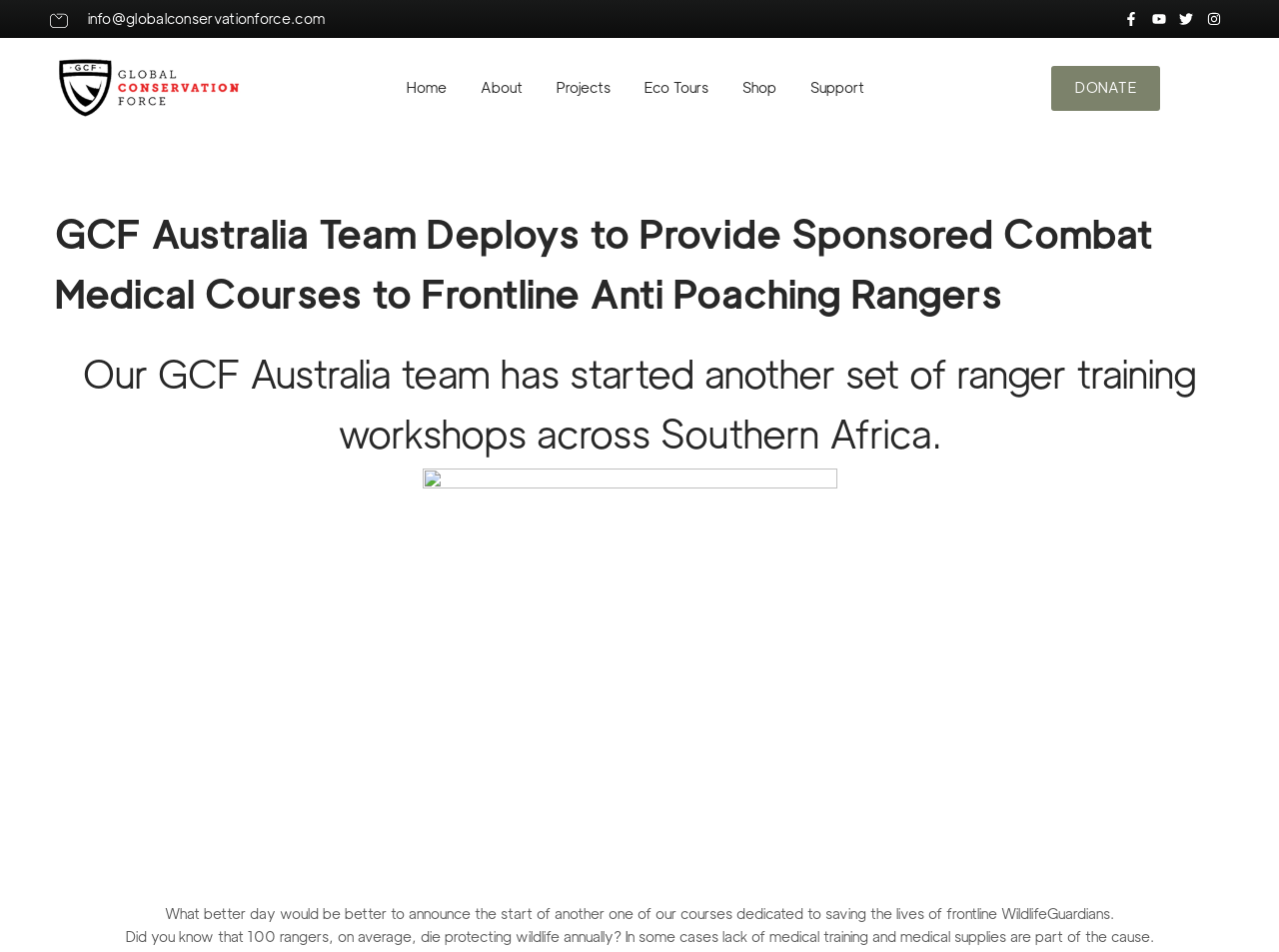Please determine the bounding box coordinates of the element's region to click for the following instruction: "Contact via email".

[0.068, 0.01, 0.254, 0.029]